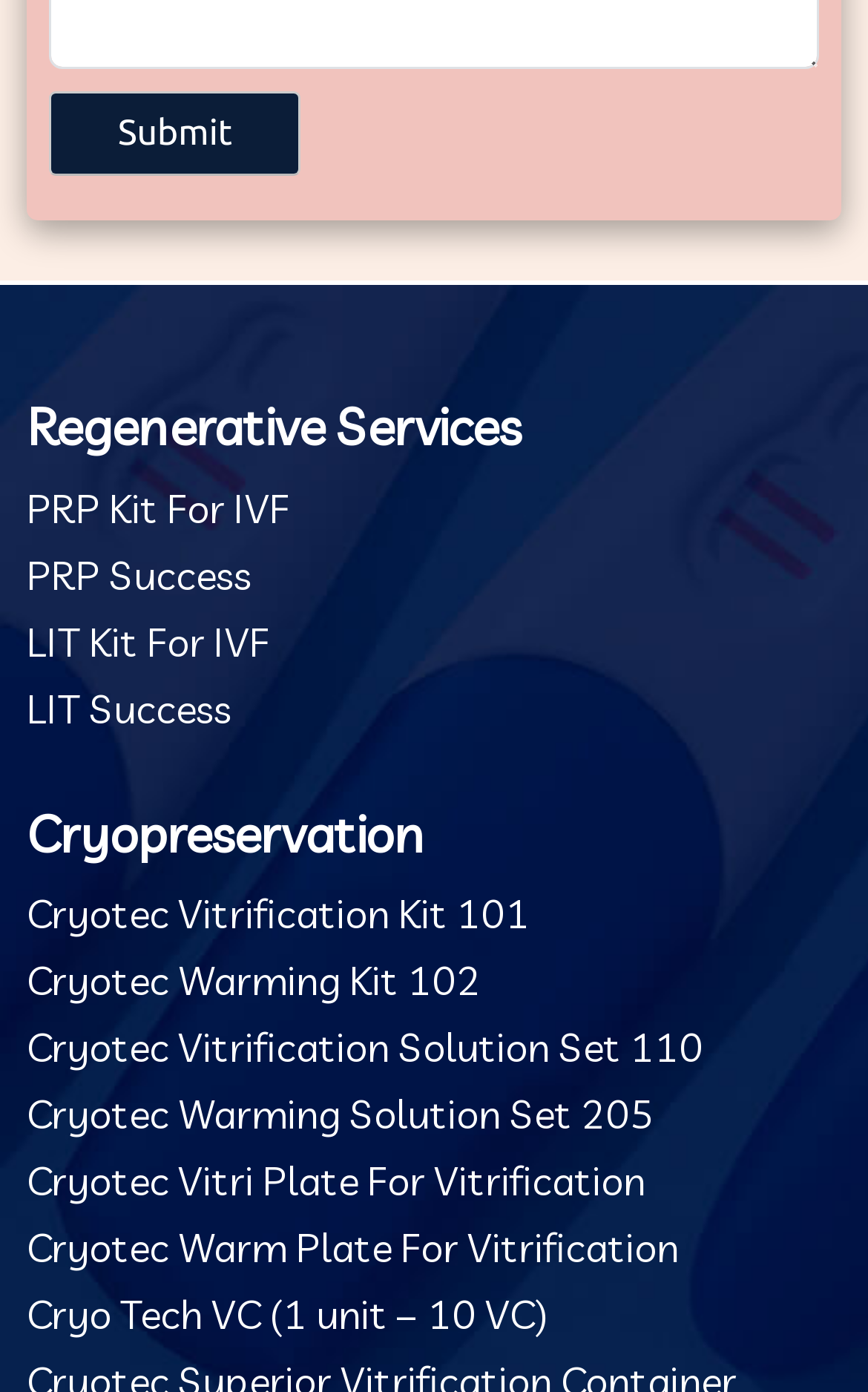Please locate the bounding box coordinates for the element that should be clicked to achieve the following instruction: "View 'PRP Kit For IVF' page". Ensure the coordinates are given as four float numbers between 0 and 1, i.e., [left, top, right, bottom].

[0.031, 0.346, 0.333, 0.383]